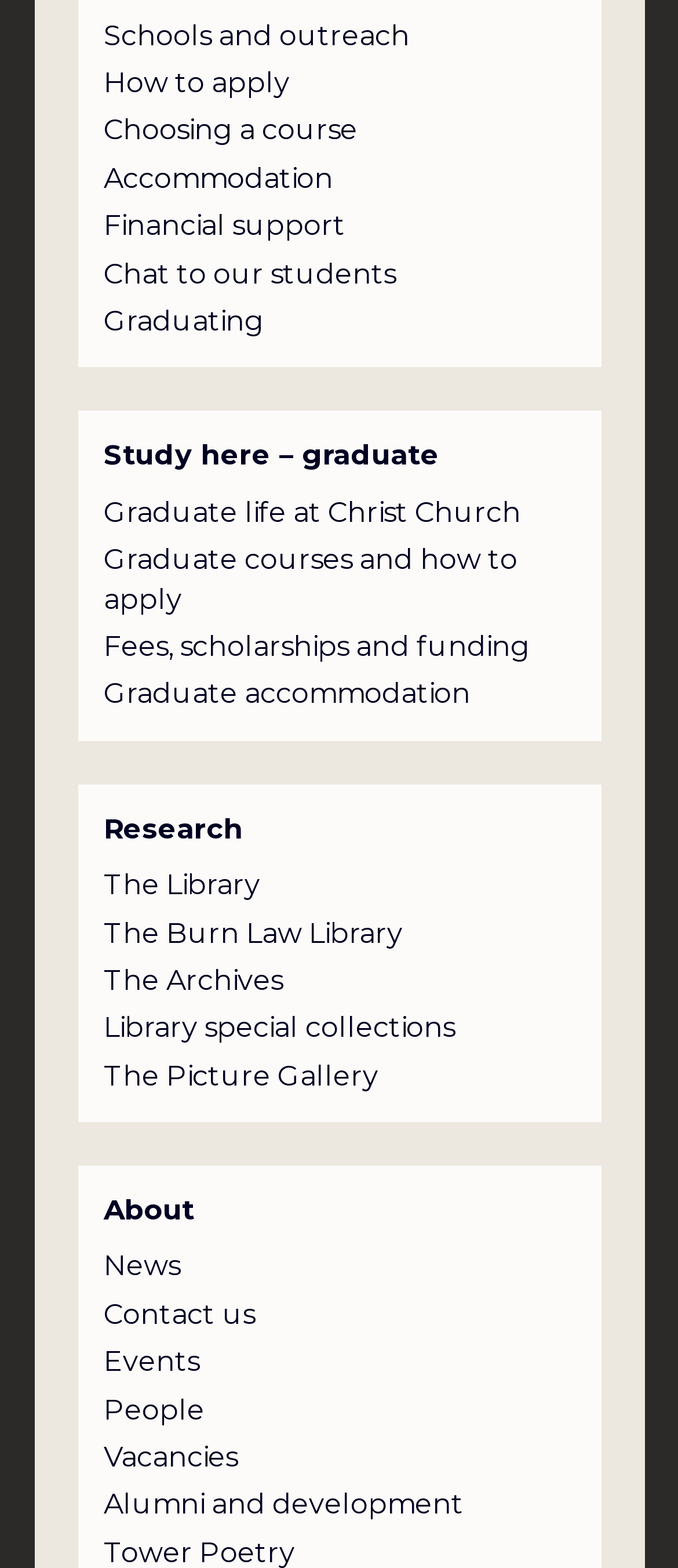Can you identify the bounding box coordinates of the clickable region needed to carry out this instruction: 'Explore the detox programs'? The coordinates should be four float numbers within the range of 0 to 1, stated as [left, top, right, bottom].

None